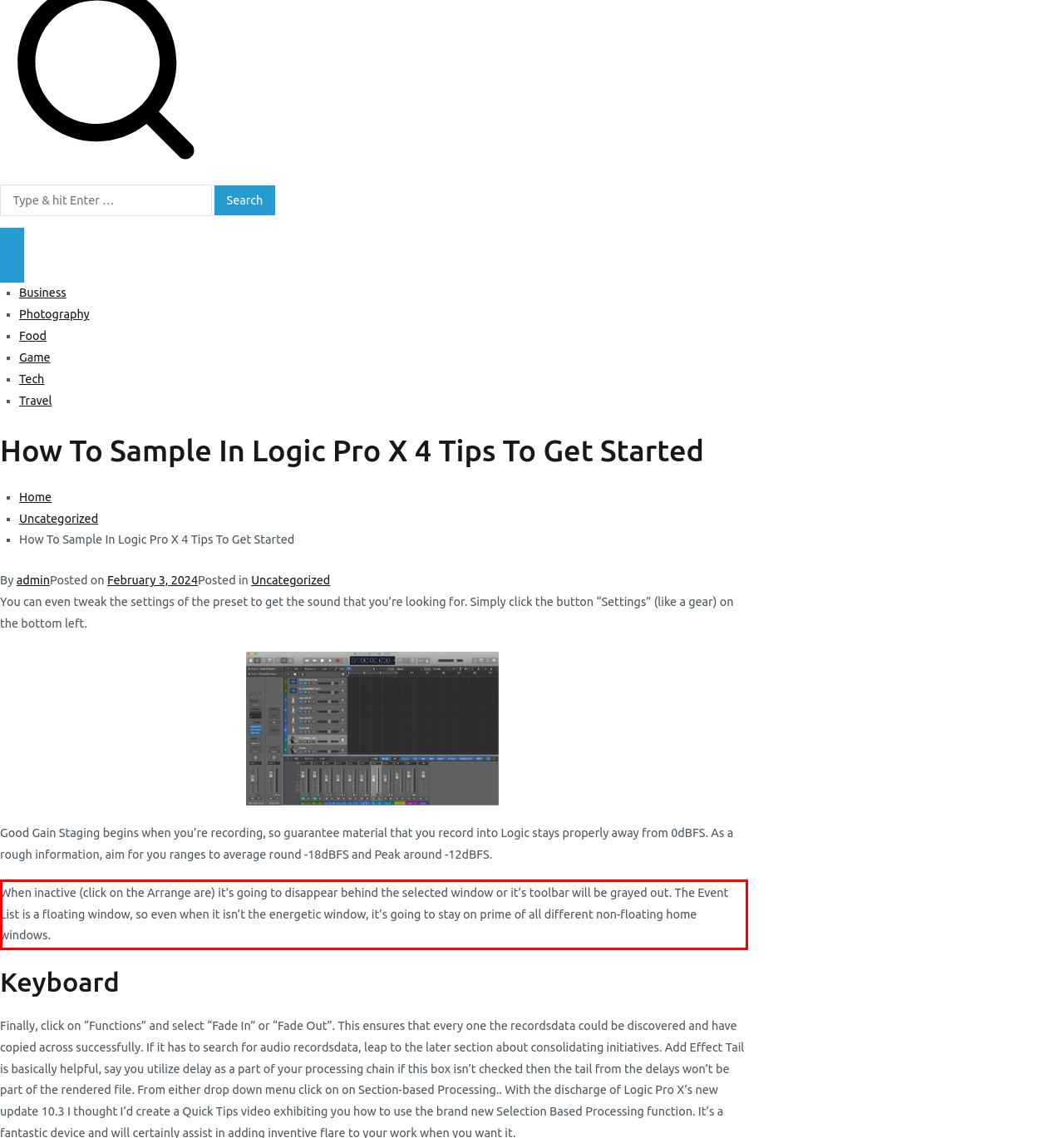Look at the provided screenshot of the webpage and perform OCR on the text within the red bounding box.

When inactive (click on the Arrange are) it’s going to disappear behind the selected window or it’s toolbar will be grayed out. The Event List is a floating window, so even when it isn’t the energetic window, it’s going to stay on prime of all different non-floating home windows.